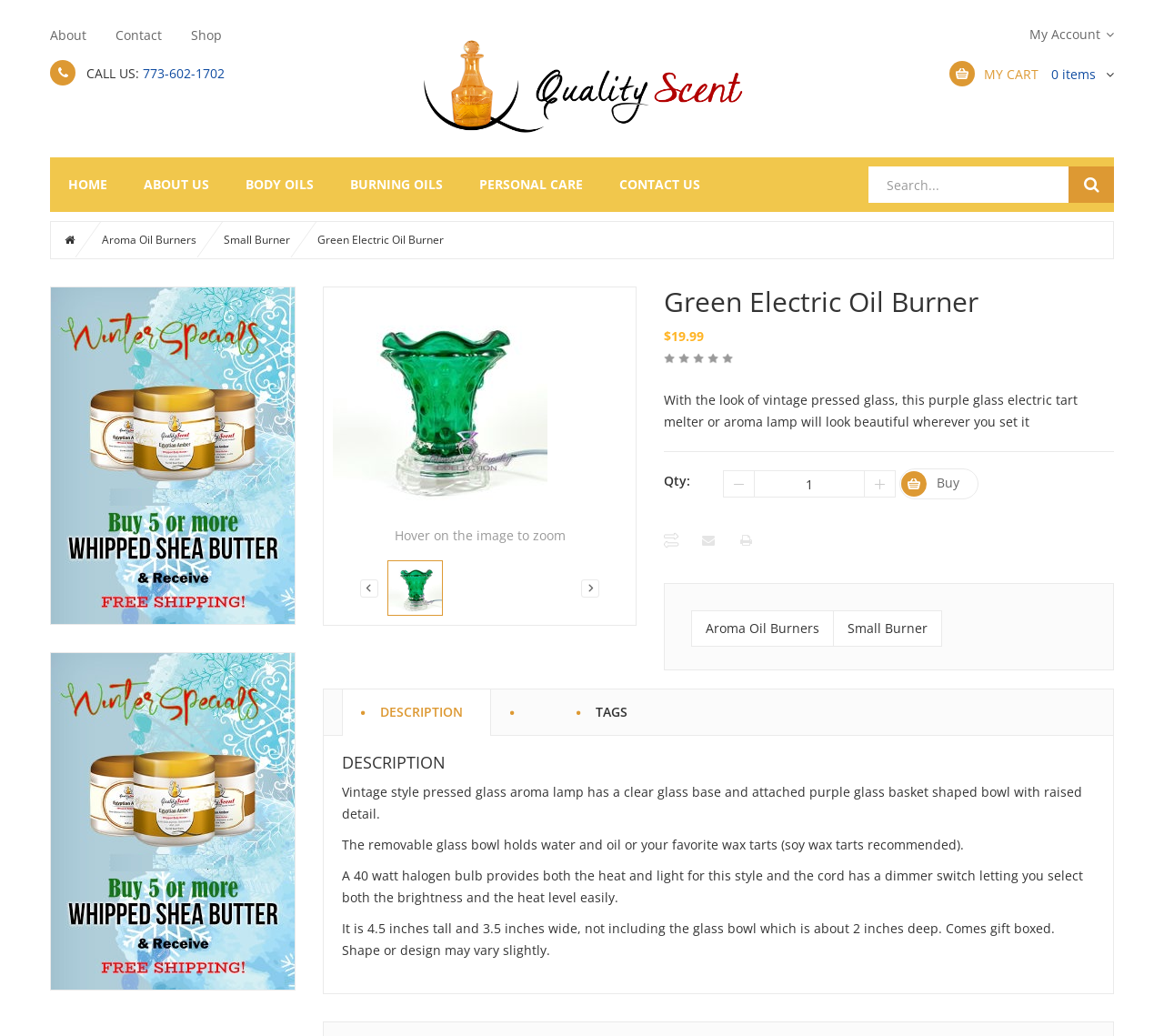What is the material of the glass bowl?
Give a single word or phrase answer based on the content of the image.

Purple glass